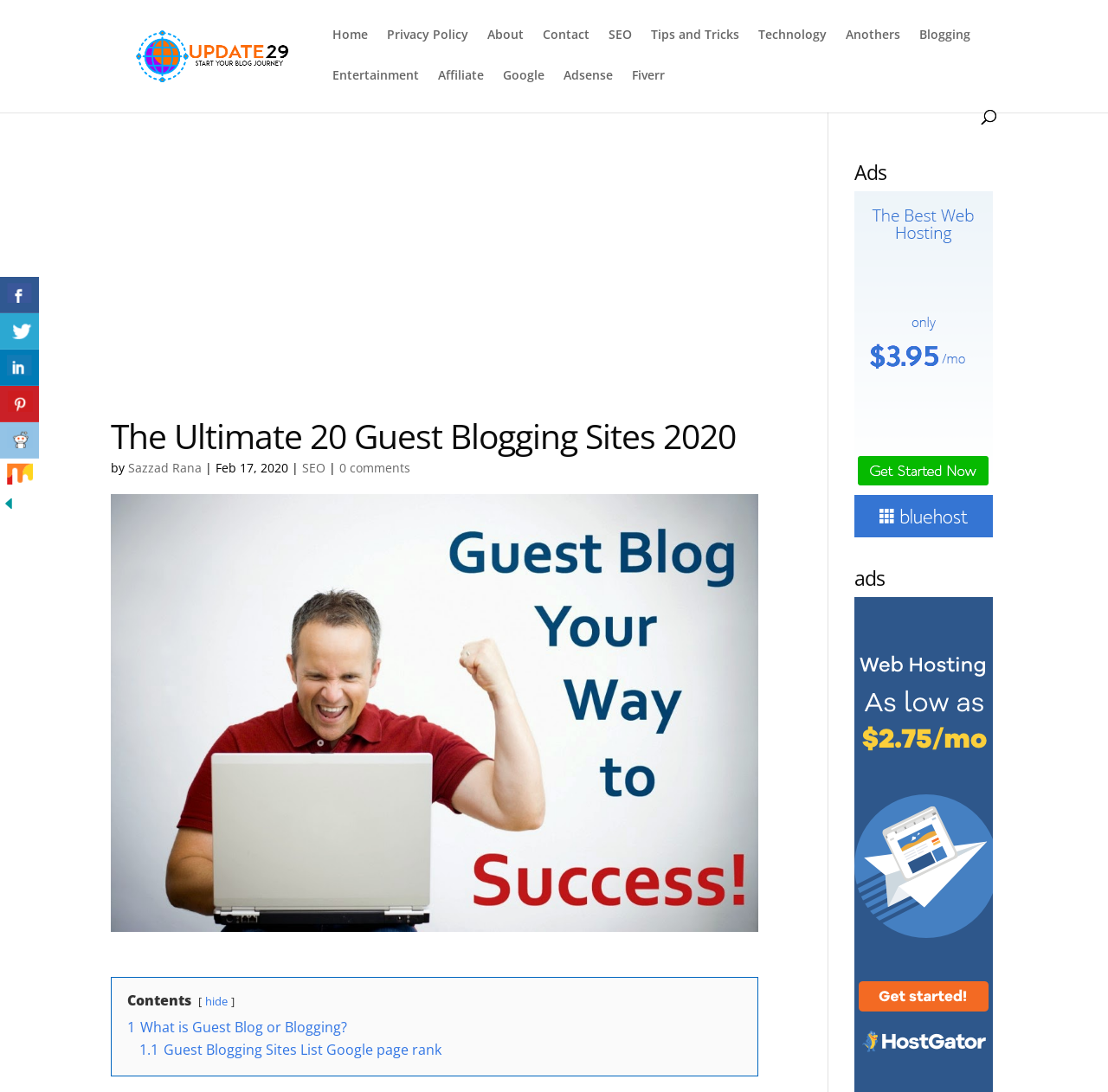Using a single word or phrase, answer the following question: 
What is the author of this article?

Sazzad Rana